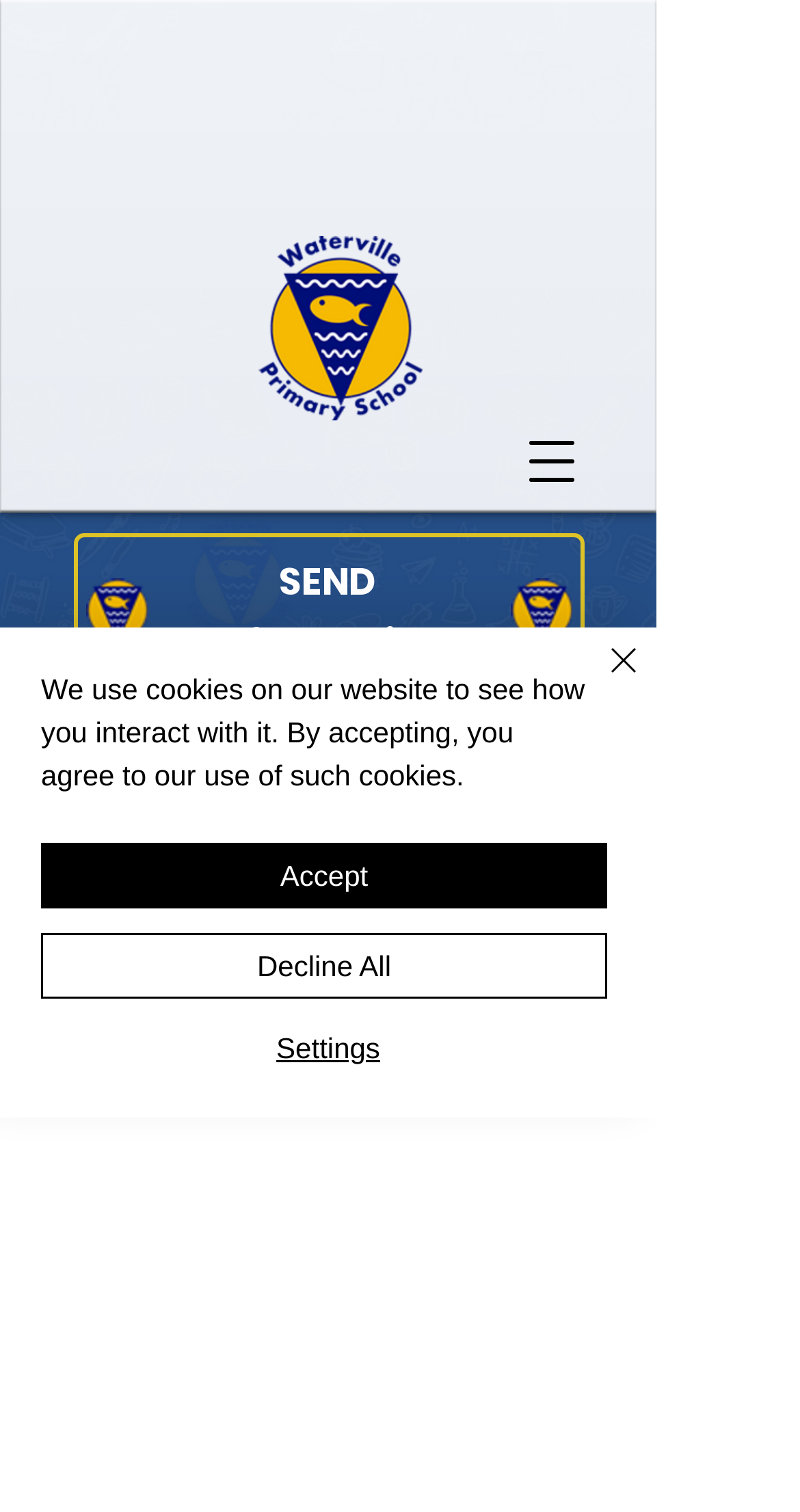Who is the Special Needs Co-ordinator?
Give a thorough and detailed response to the question.

The webpage contains a StaticText element that mentions 'Miss Leanne Hyde is our Special Needs Co-ordinator (SENDCo) and leads on Inclusion at Waterville.' This indicates that Miss Leanne Hyde is the Special Needs Co-ordinator.